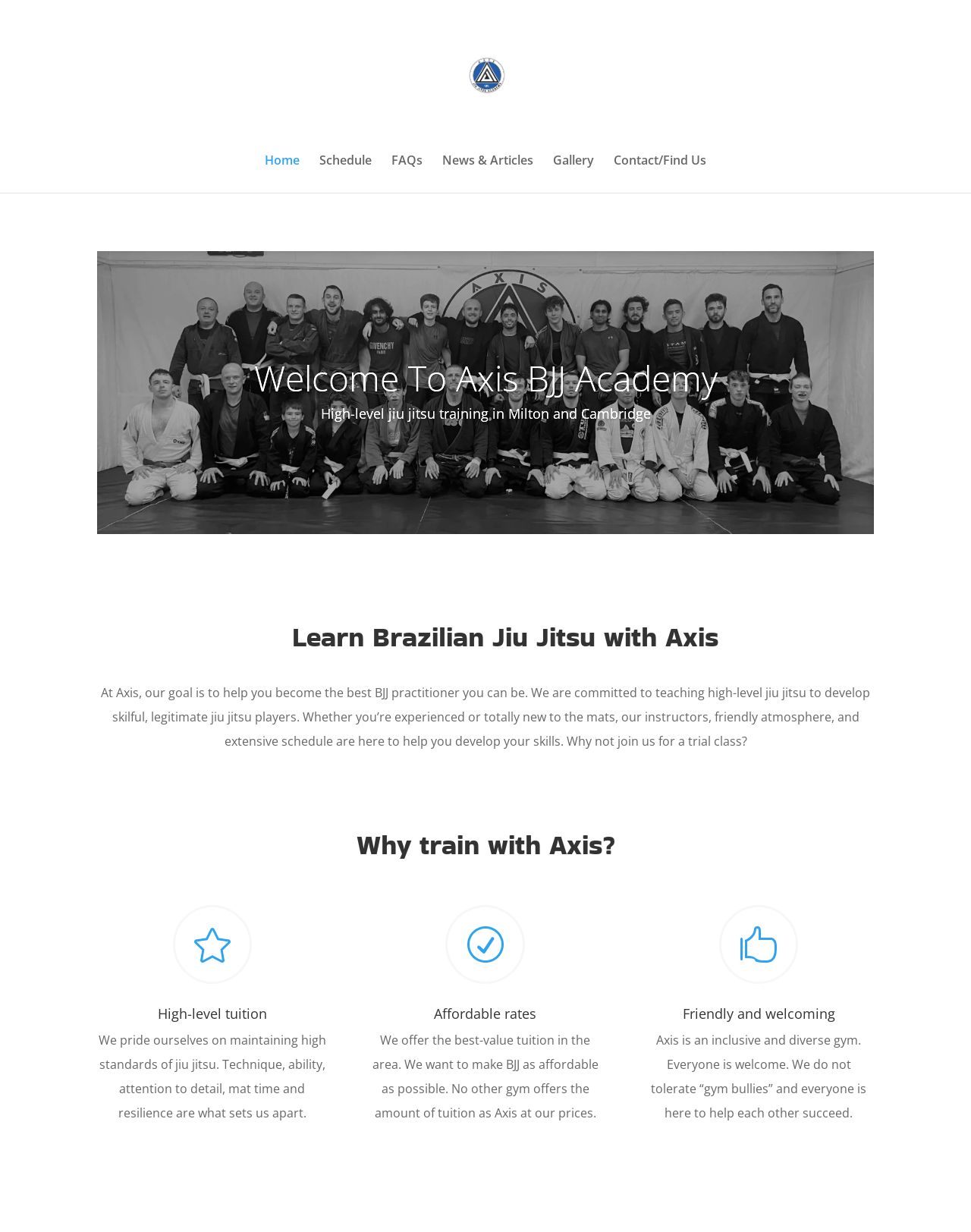What are the three benefits of training with Axis?
Use the screenshot to answer the question with a single word or phrase.

High-level tuition, Affordable rates, Friendly and welcoming